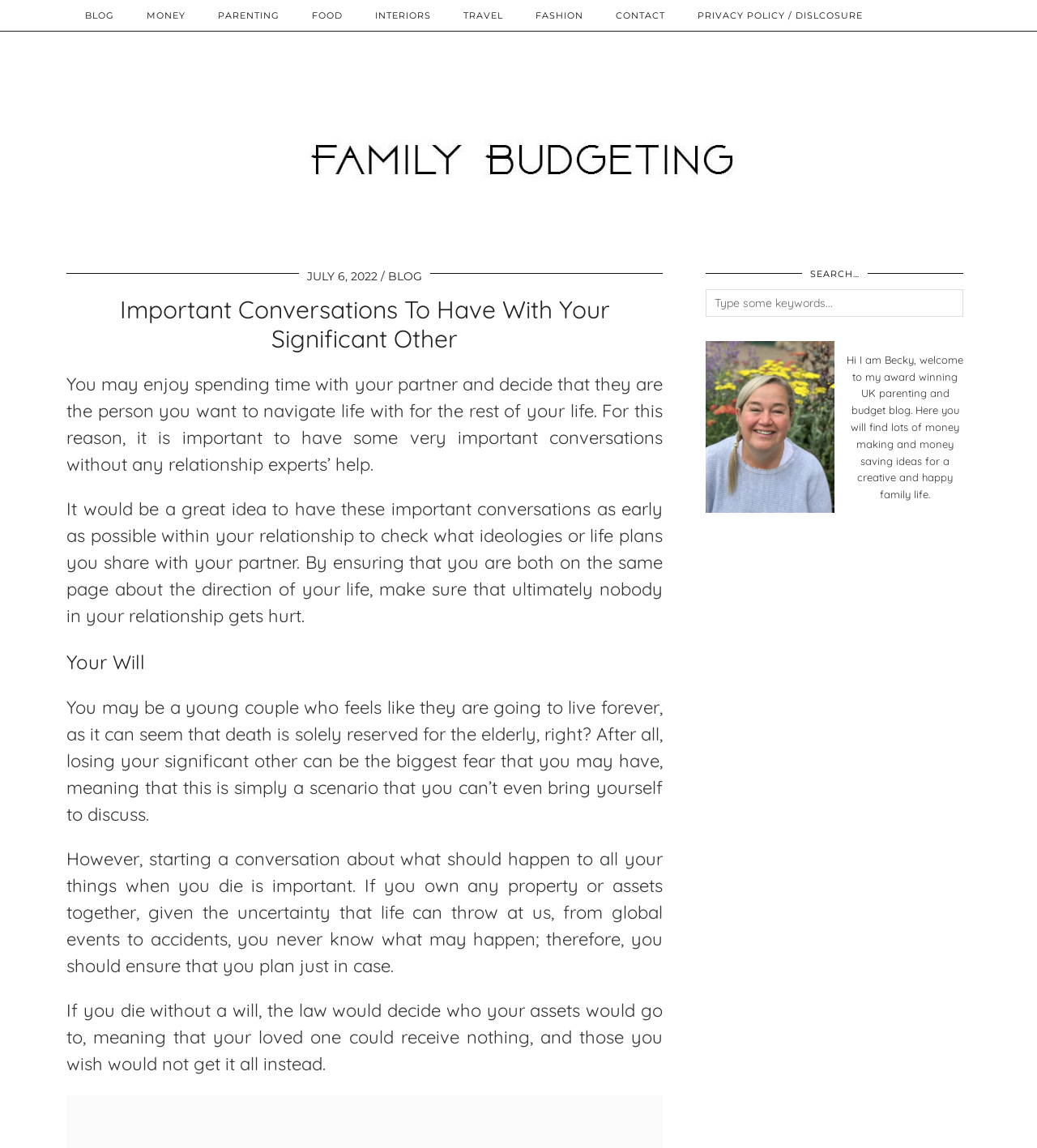Find the bounding box coordinates of the clickable area required to complete the following action: "Check the 'CONTACT' page".

[0.578, 0.0, 0.657, 0.027]